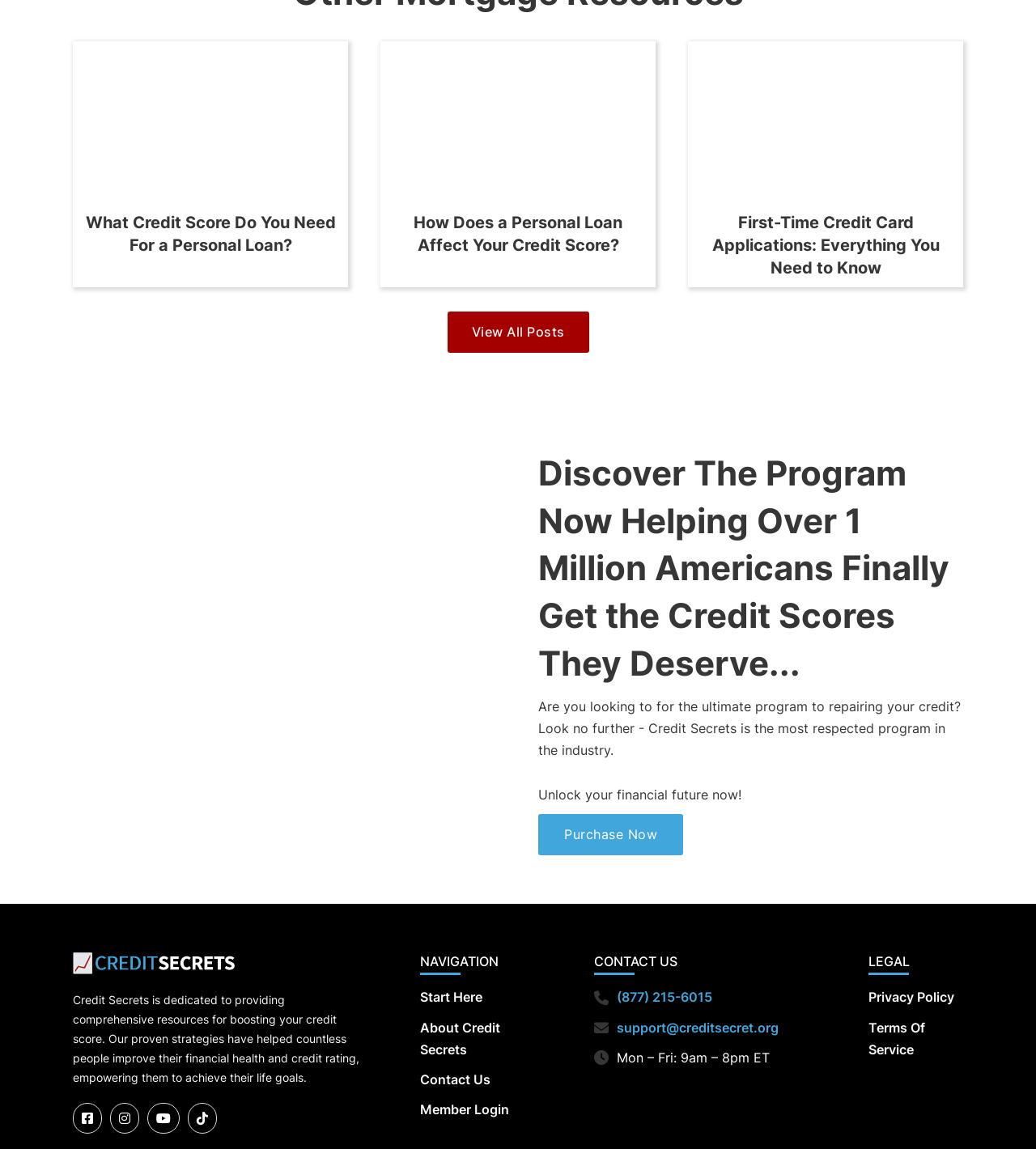What is the phone number listed for contact? Examine the screenshot and reply using just one word or a brief phrase.

(877) 215-6015